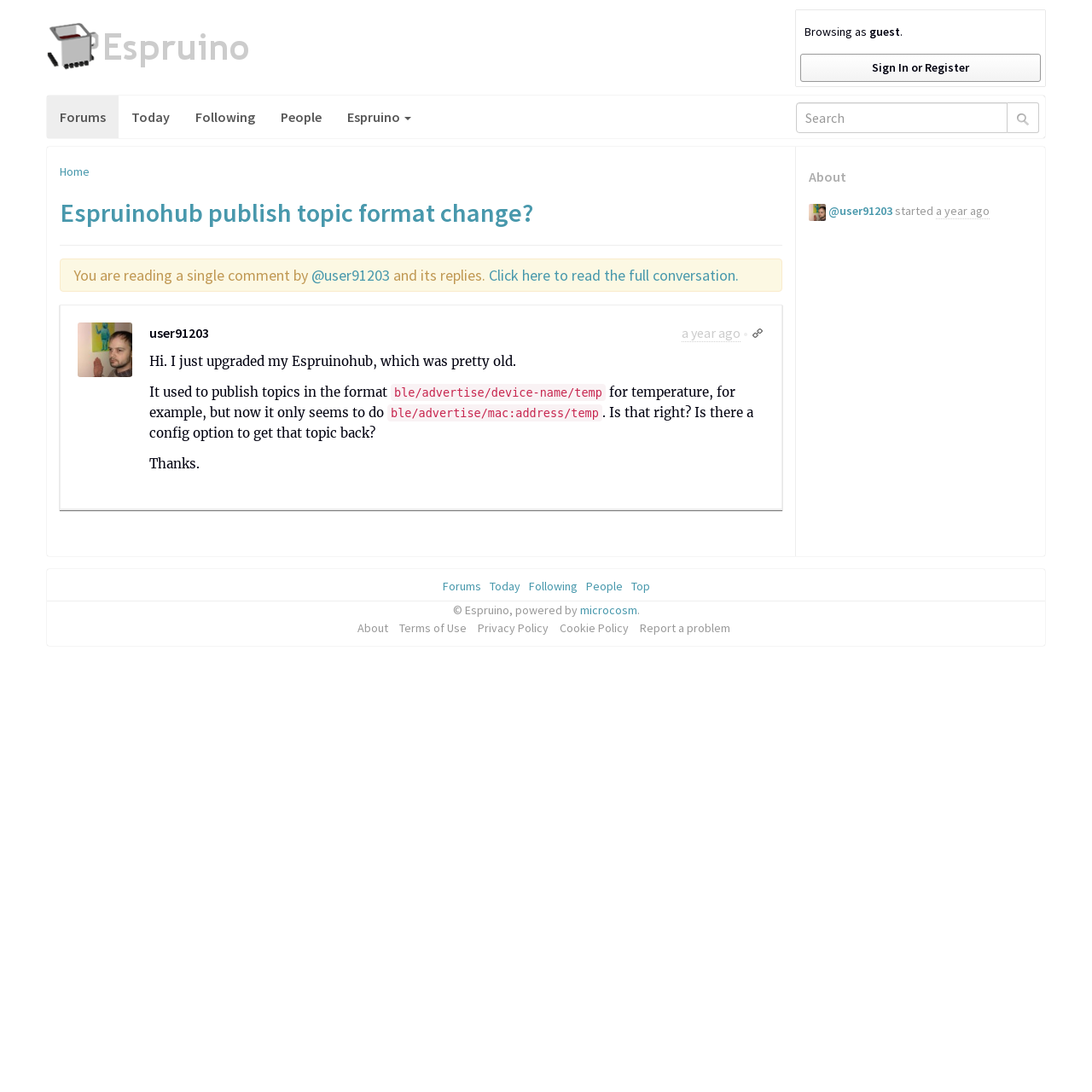Pinpoint the bounding box coordinates of the clickable area needed to execute the instruction: "Go to forums". The coordinates should be specified as four float numbers between 0 and 1, i.e., [left, top, right, bottom].

[0.043, 0.088, 0.109, 0.127]